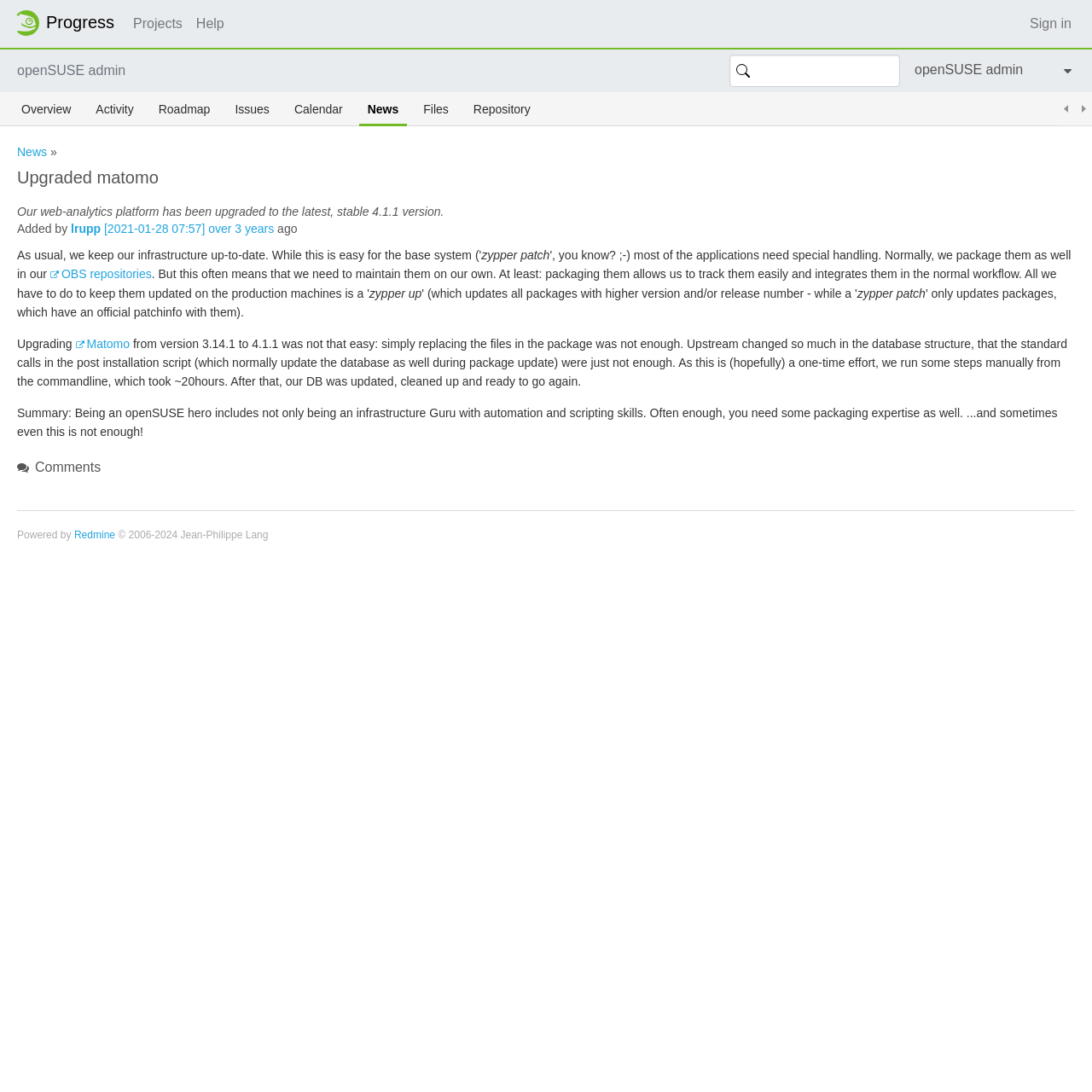Carefully observe the image and respond to the question with a detailed answer:
Who added the news item about the Matomo upgrade?

I found the answer by looking at the text that says 'Added by lrupp'.